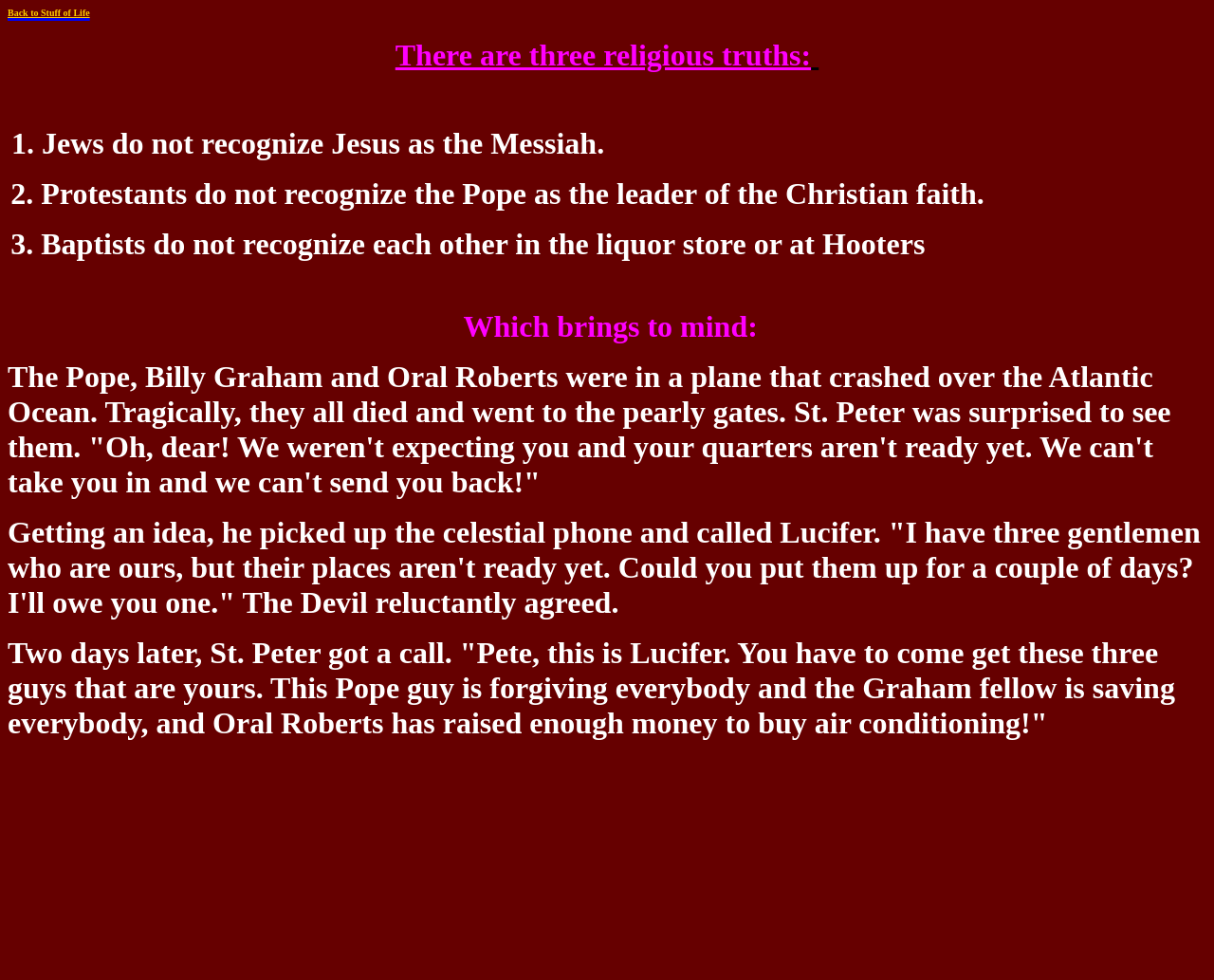Produce an elaborate caption capturing the essence of the webpage.

The webpage is about "3 Religious Truths". At the top, there is a heading "Back to Stuff of Life". Below it, another heading "There are three religious truths:" is located. 

Underneath the headings, three religious truths are listed in numerical order. The first truth is "Jews do not recognize Jesus as the Messiah", positioned at the top left of the page. The second truth "Protestants do not recognize the Pope as the leader of the Christian faith" is placed below the first one. The third truth "Baptists do not recognize each other in the liquor store or at Hooters" is located below the second one.

To the right of the third truth, there is a small, empty space. Below the list of truths, a sentence "Which brings to mind:" is situated. 

Following this sentence, a long joke is presented. The joke starts with "The Pope, Billy Graham and Oral Roberts were in a plane that crashed over the Atlantic Ocean..." and continues for several paragraphs. The joke is divided into three parts, each describing a conversation between St. Peter and Lucifer. The text is arranged in a vertical column, taking up most of the page's content area.